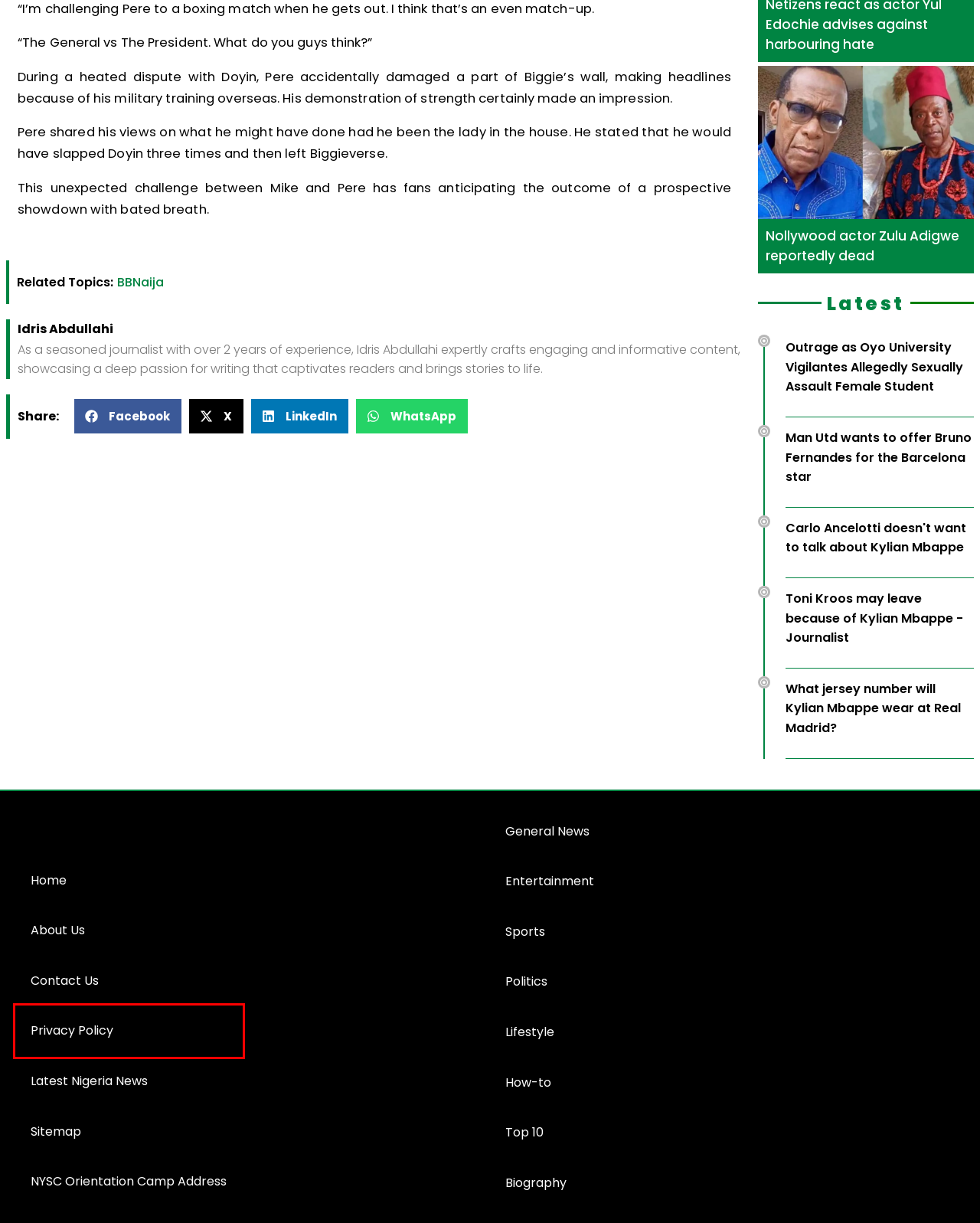Consider the screenshot of a webpage with a red bounding box and select the webpage description that best describes the new page that appears after clicking the element inside the red box. Here are the candidates:
A. BBNaija Latest News Today
B. Toni Kroos may leave because of Kylian Mbappe - Journalist
C. What jersey number will Kylian Mbappe wear at Real Madrid?
D. Nollywood actor Zulu Adigwe reportedly dead
E. Naija News 247  | Trending in Nigeria Now
F. Privacy Policy | Daily Stand Nigeria
G. All 37 NYSC Orientation Camp Address in Nigeria
H. Contact Us | Daily Stand Nigeria

F